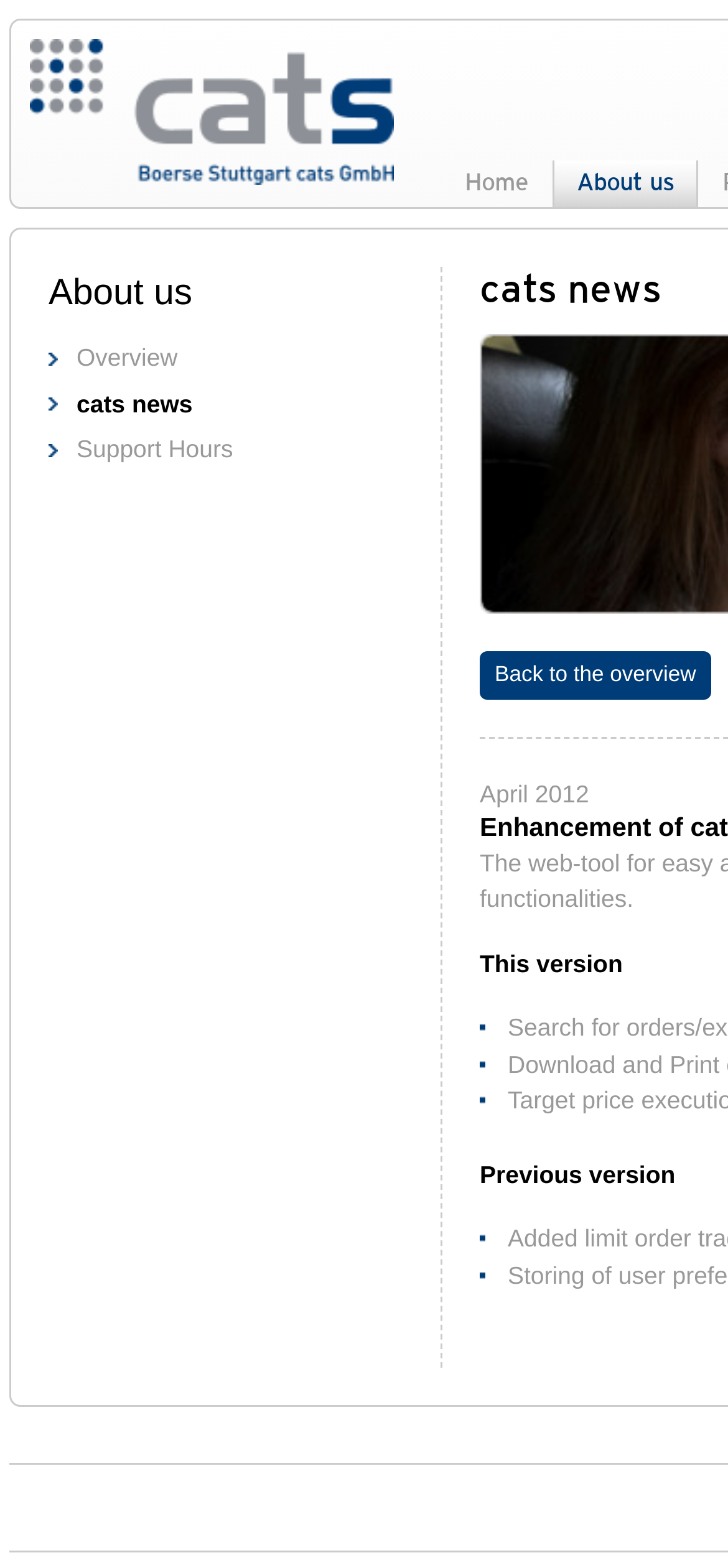Articulate a detailed summary of the webpage's content and design.

The webpage is titled "Citi Home" and appears to be a news or information portal related to cats. At the top left, there is a logo or icon labeled "cats-os" accompanied by a link with the same text. To the right of the logo, there are three navigation links: "Home", "About us", and another link that is not labeled.

Below the navigation links, there is a section with a heading "About us" that contains three links: "Overview", "cats news", and "Support Hours". This section takes up about a quarter of the page's width and is positioned near the top.

On the right side of the page, there is a prominent link "Back to the overview" that takes up about a third of the page's width. Below this link, there are three blocks of text: "April 2012", "This version", and "Previous version". These text blocks are stacked vertically and take up about half of the page's height.